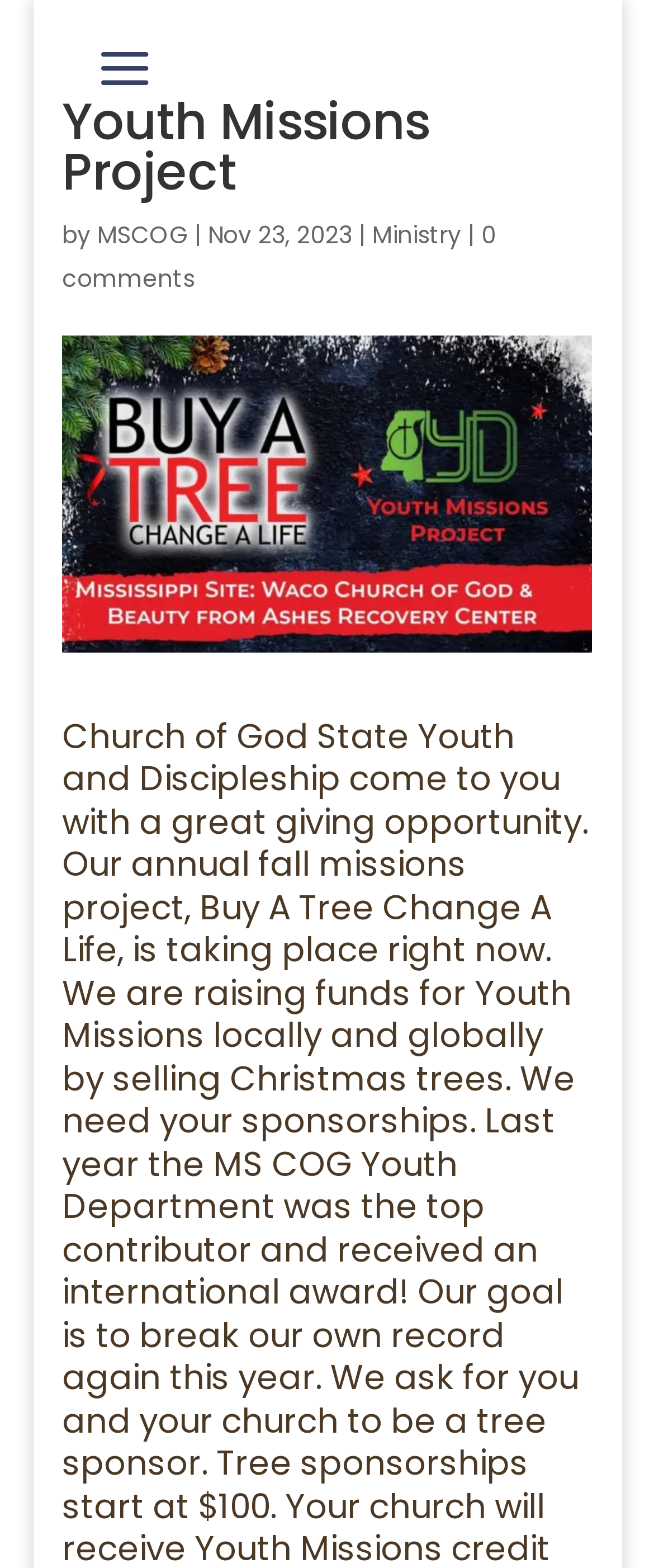Give a detailed account of the webpage, highlighting key information.

The webpage is about the Youth Missions Project, specifically the "Buy A Tree Change A Life" annual fall missions project. At the top of the page, there is a heading that reads "Youth Missions Project" followed by the text "by" and a link to "MSCOG". Next to the link, there is a vertical bar and the date "Nov 23, 2023". Further to the right, there is a link to "Ministry". Below the heading, there is an image that takes up most of the width of the page, with a caption "Buy a tree and save a life". At the top-right corner, there is a link to "0 comments".